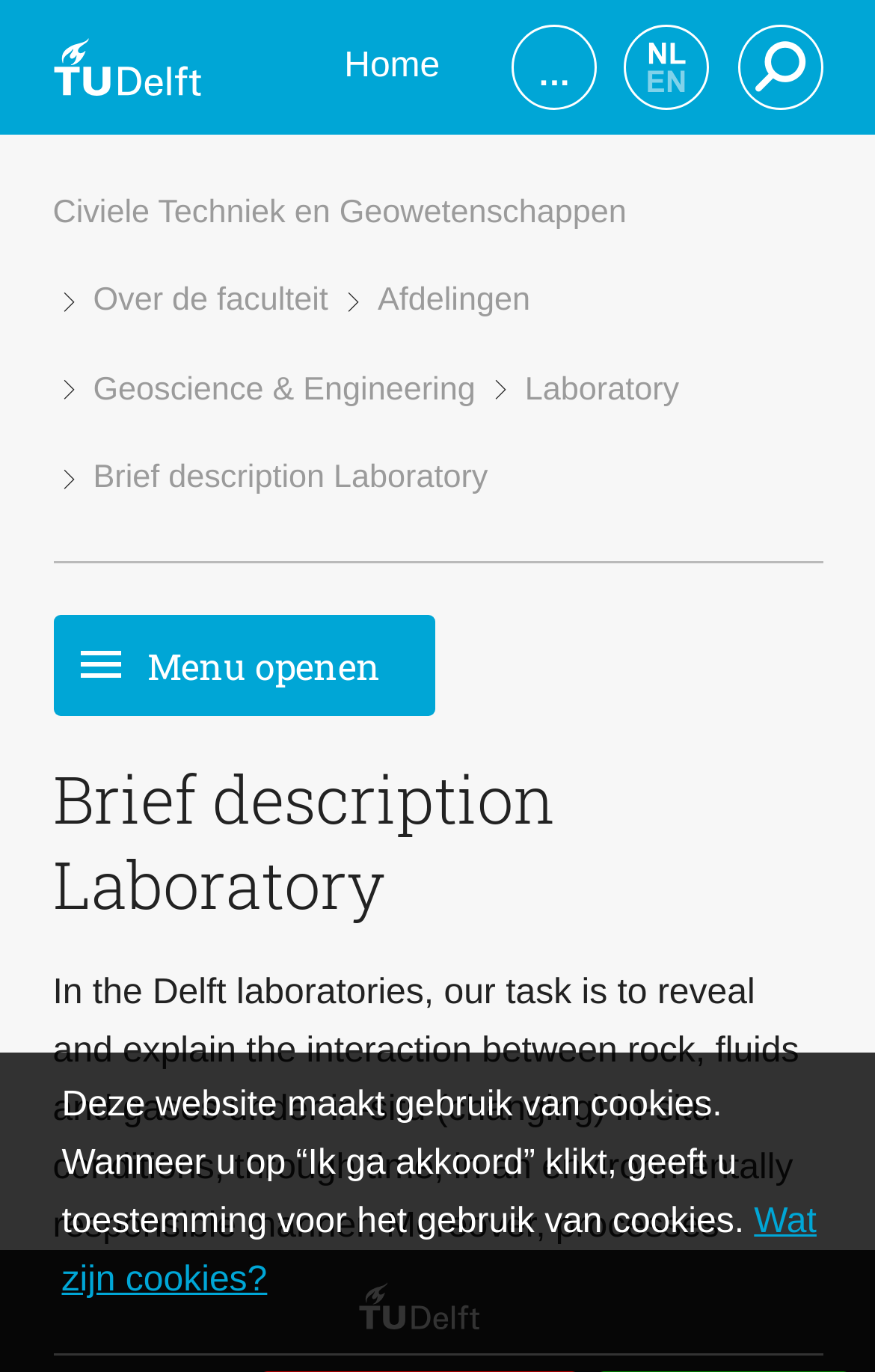Identify the bounding box for the described UI element: "Home van TU Delft".

[0.06, 0.912, 0.94, 0.988]